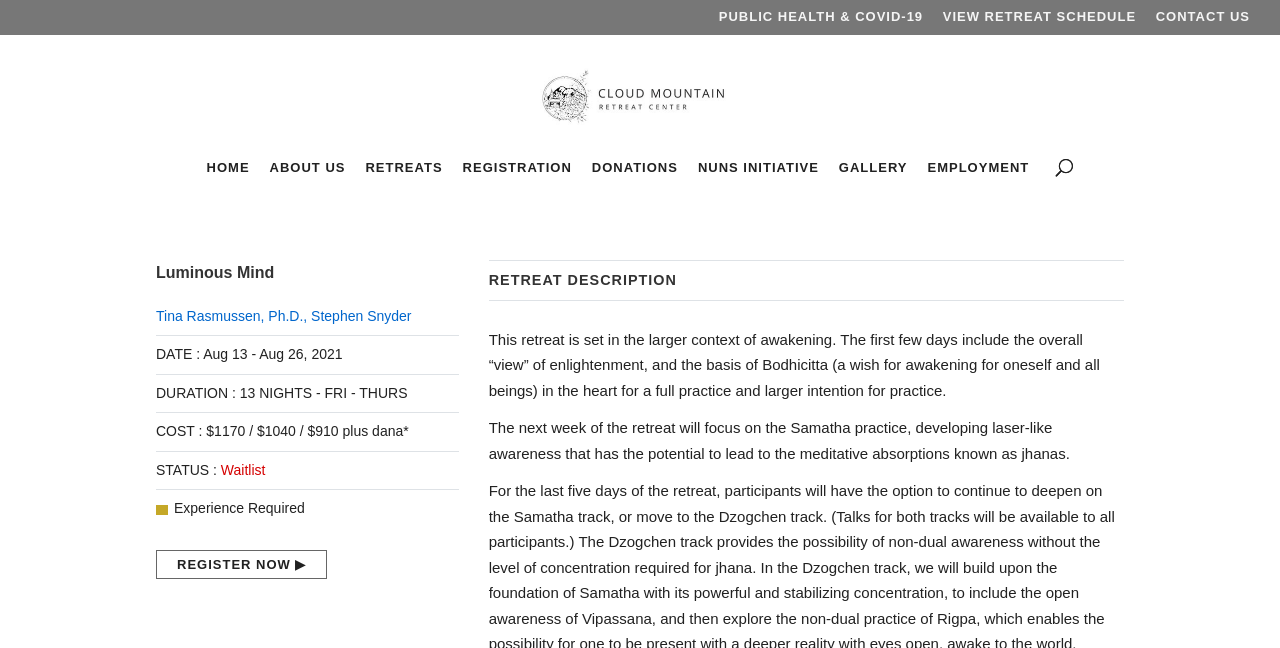Given the content of the image, can you provide a detailed answer to the question?
How many nights is the retreat?

I found the answer by looking at the StaticText element with the text 'DURATION : 13 NIGHTS - FRI - THURS' which provides information about the retreat duration.